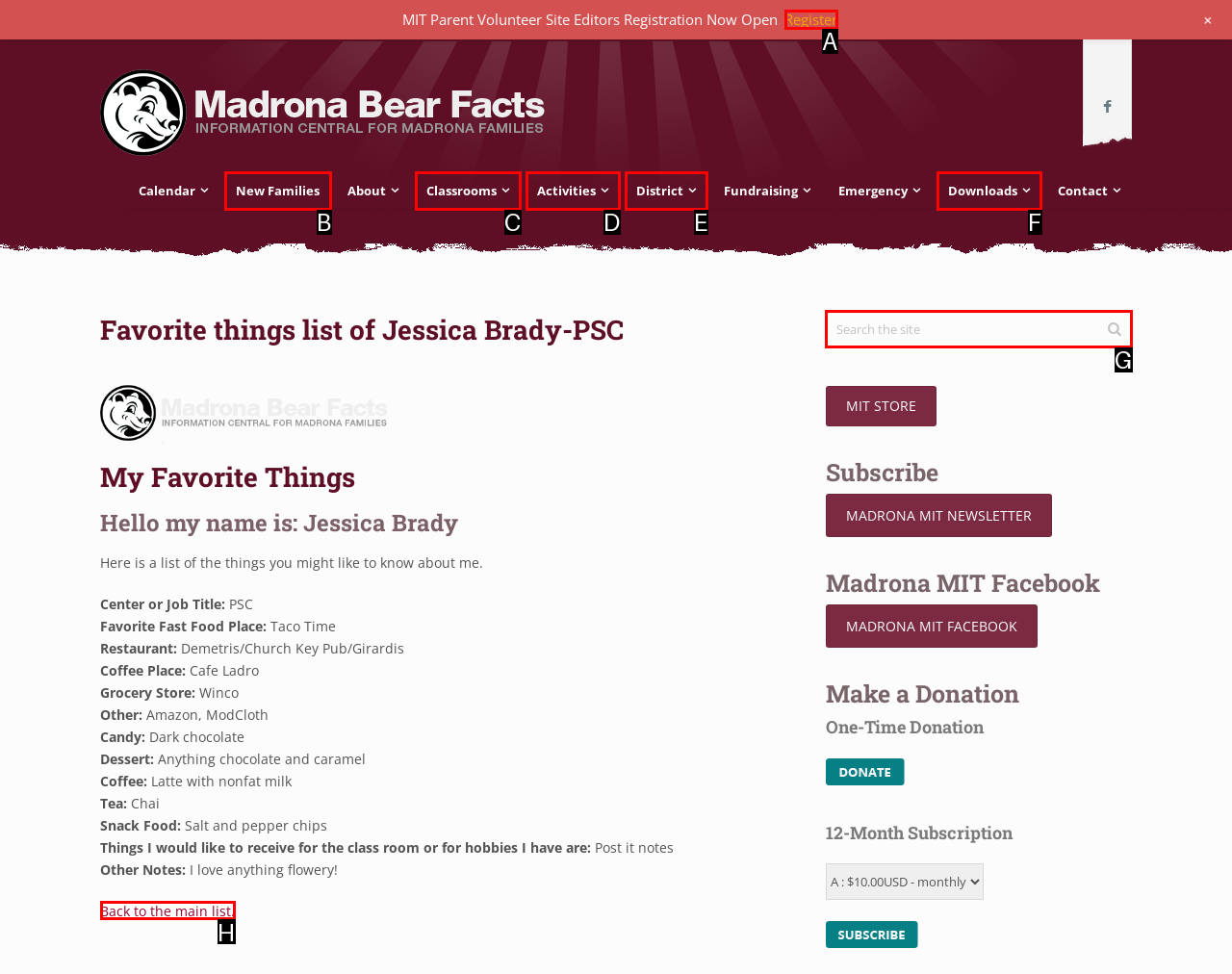Decide which UI element to click to accomplish the task: read the news about BDIP
Respond with the corresponding option letter.

None